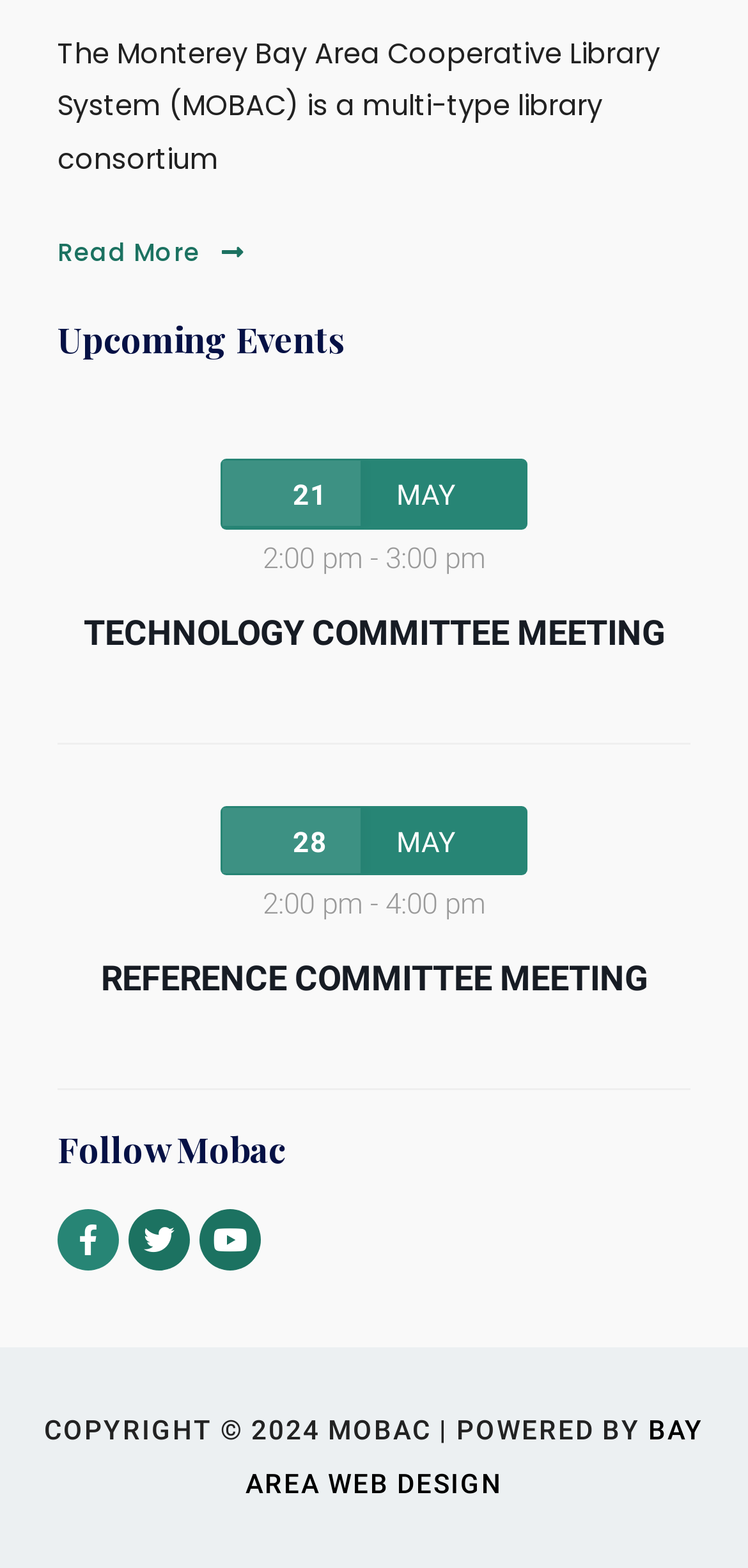Identify the bounding box coordinates for the UI element that matches this description: "Read More".

[0.077, 0.154, 0.326, 0.17]